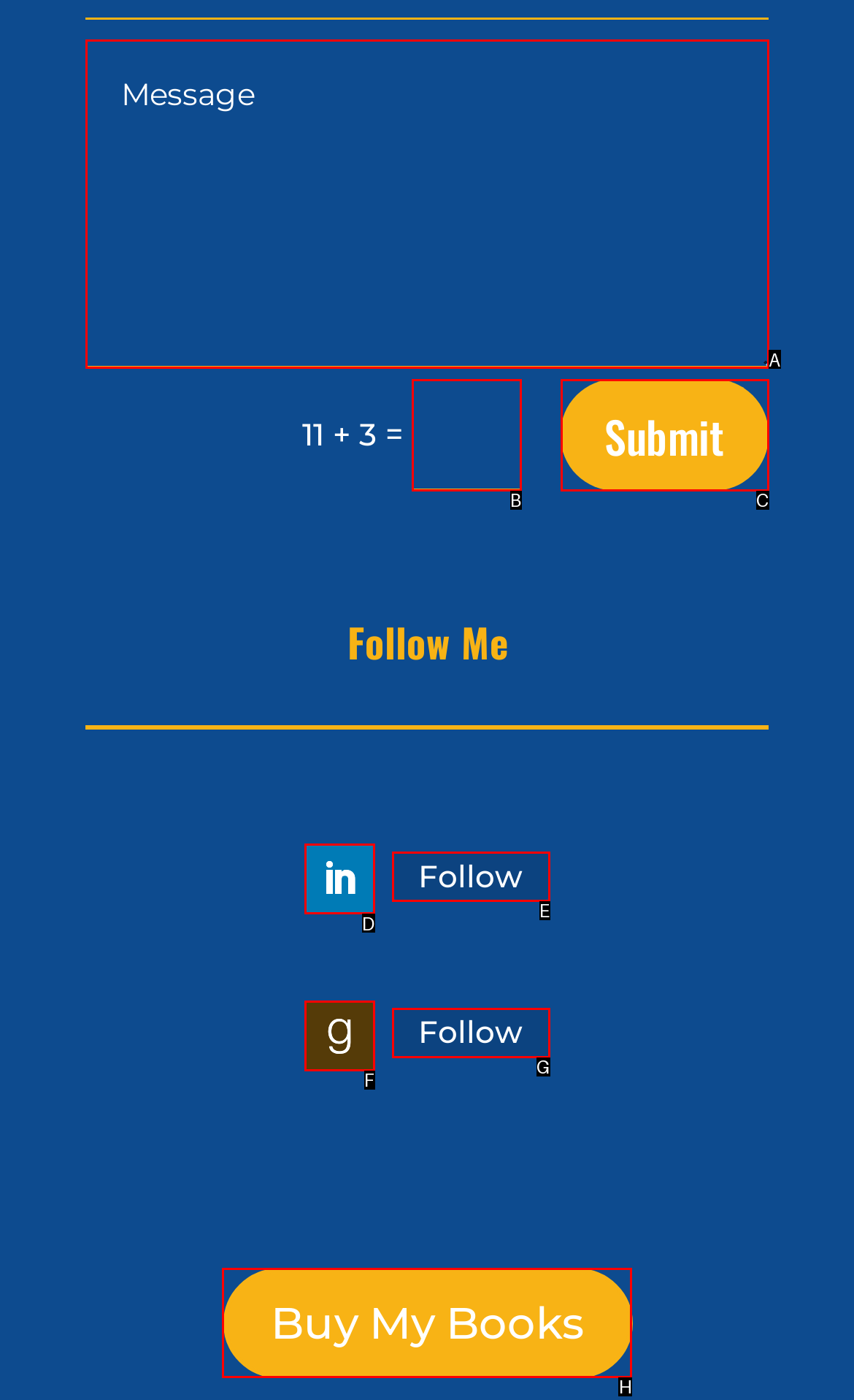Match the HTML element to the given description: Buy My Books
Indicate the option by its letter.

H